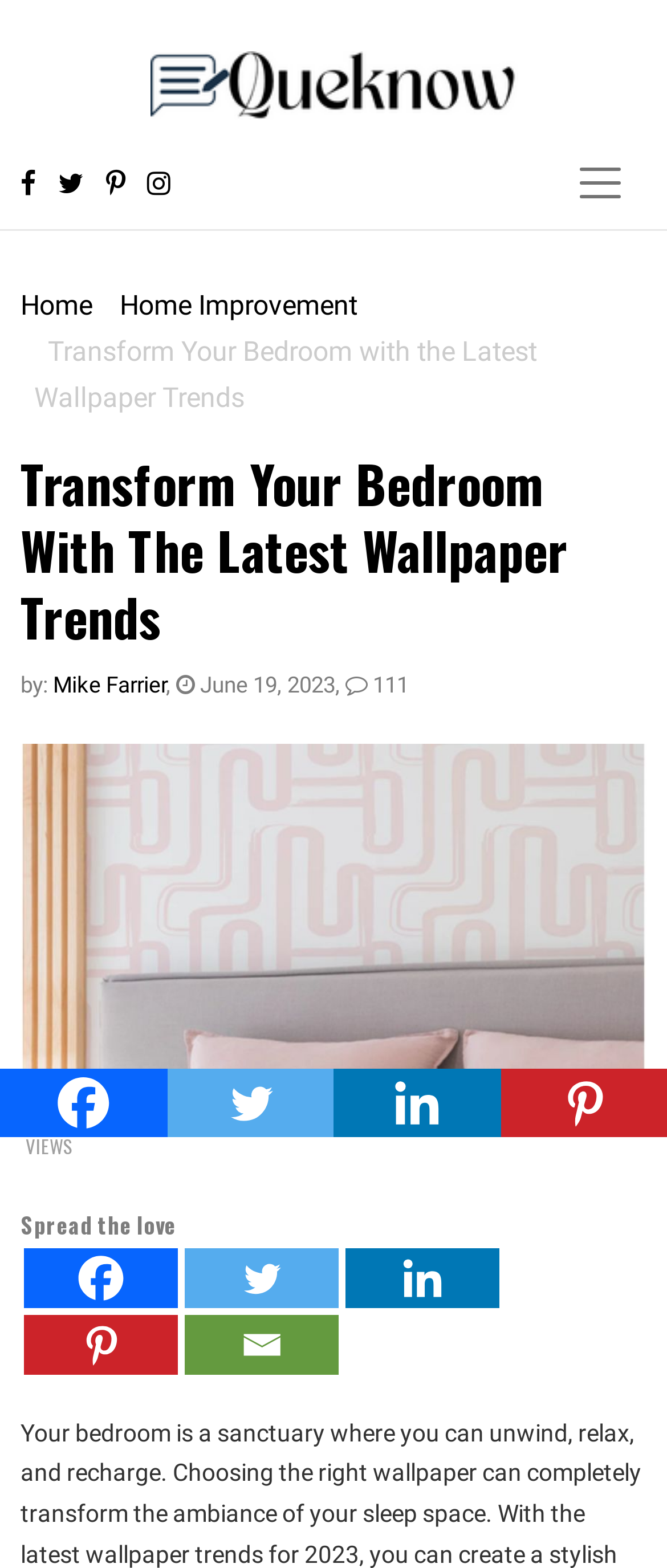Please specify the bounding box coordinates of the clickable section necessary to execute the following command: "Toggle navigation".

[0.831, 0.096, 0.969, 0.137]